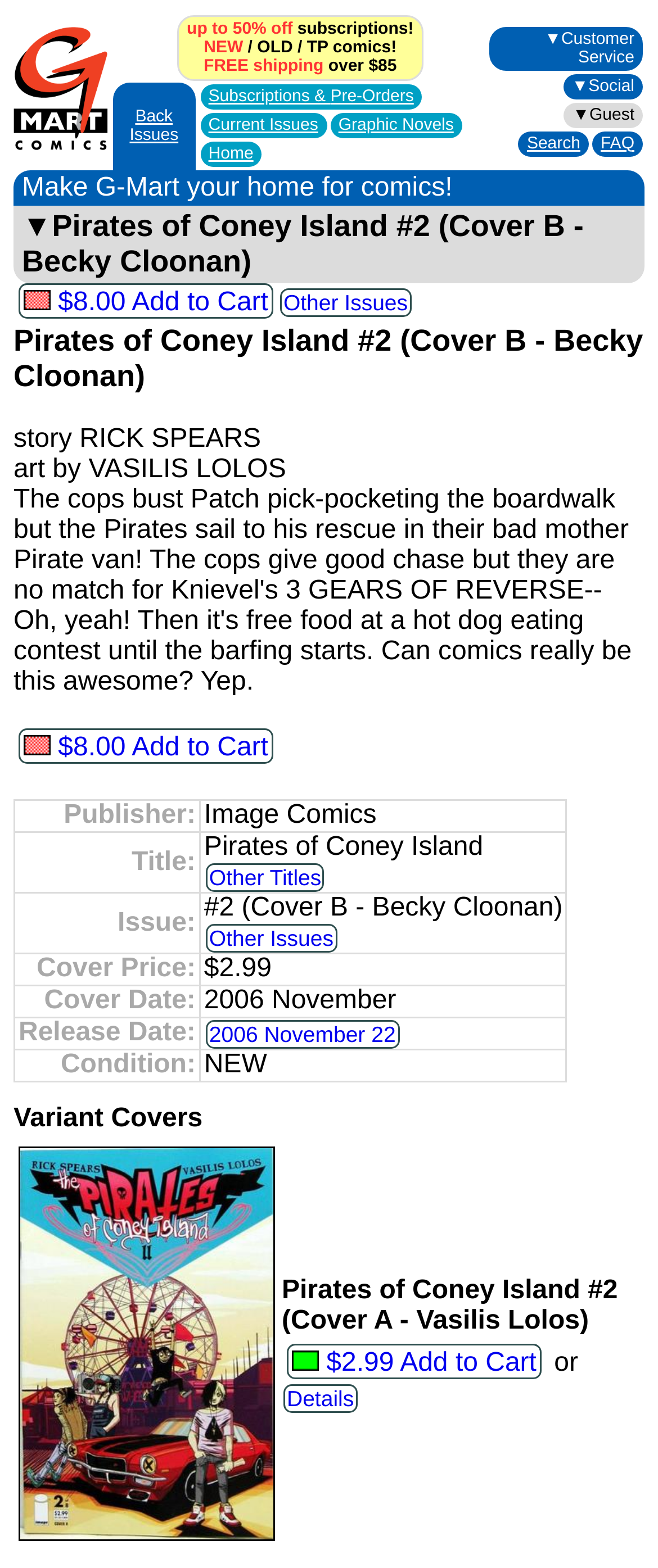Use a single word or phrase to answer the following:
What is the name of the comic book?

Pirates of Coney Island #2